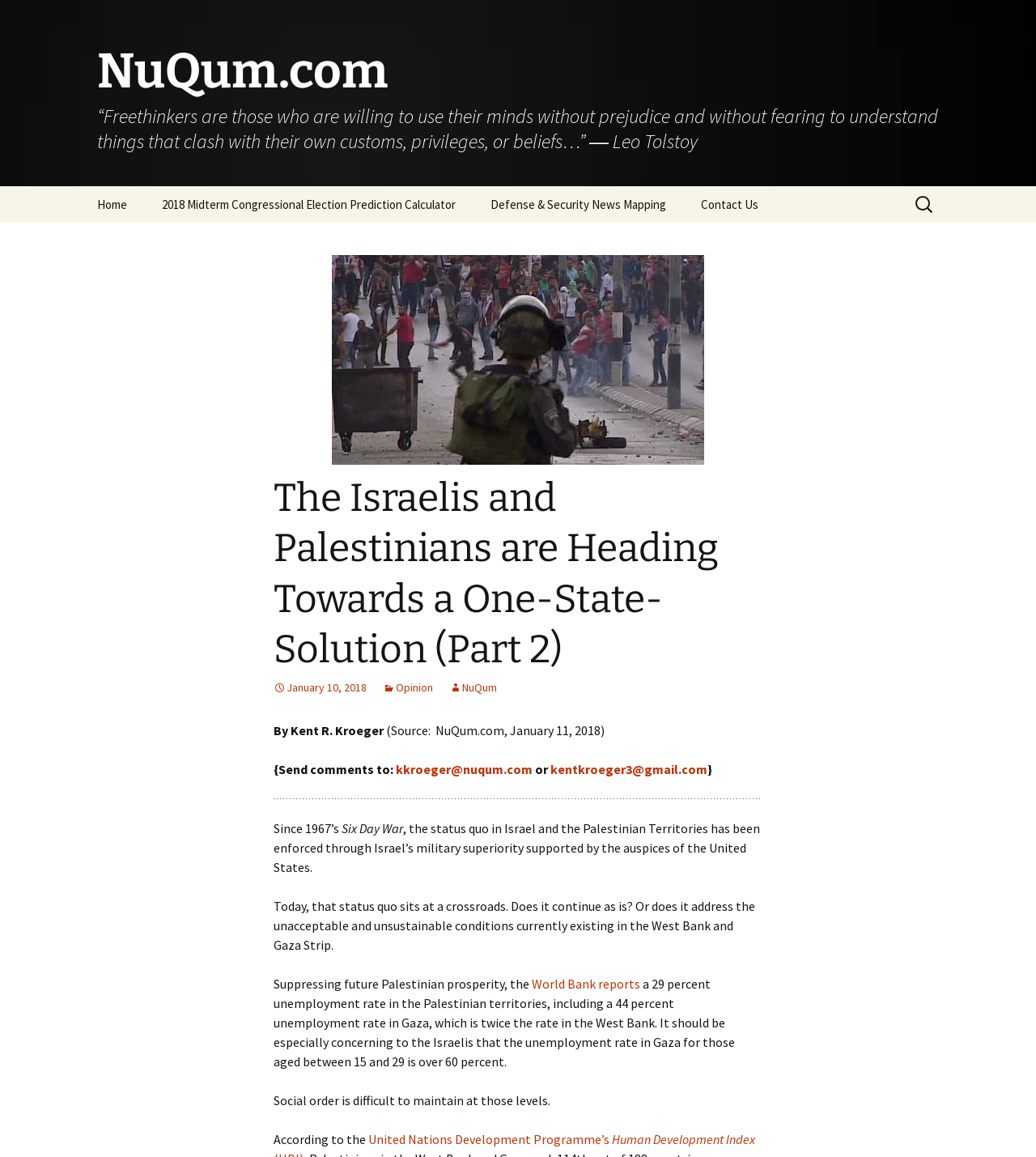Who is the author of the article?
Answer the question with a detailed and thorough explanation.

The author of the article is mentioned in the byline 'By Kent R. Kroeger' which is a child element of the main content area.